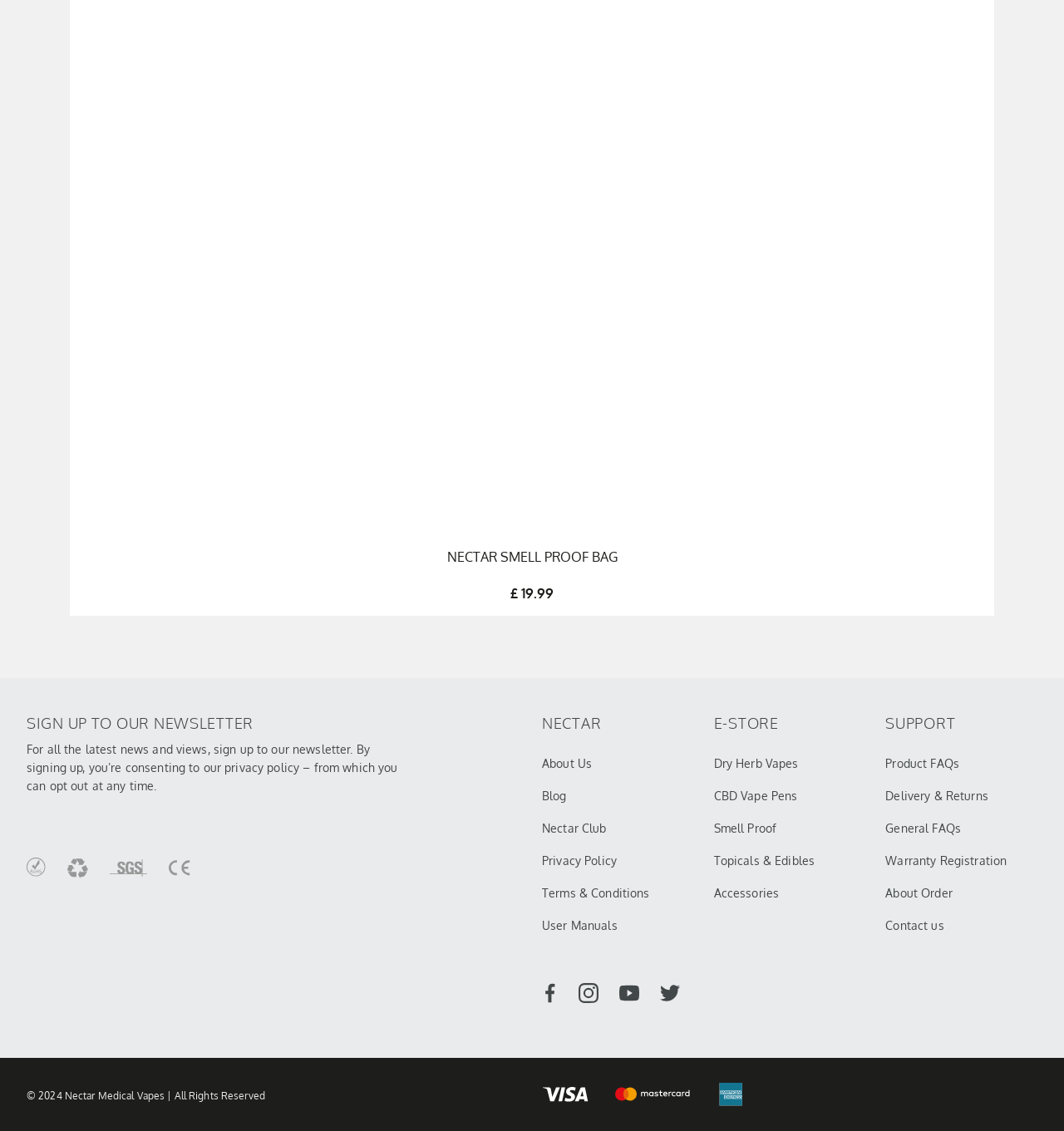Locate the bounding box coordinates of the item that should be clicked to fulfill the instruction: "go to ABOUT page".

None